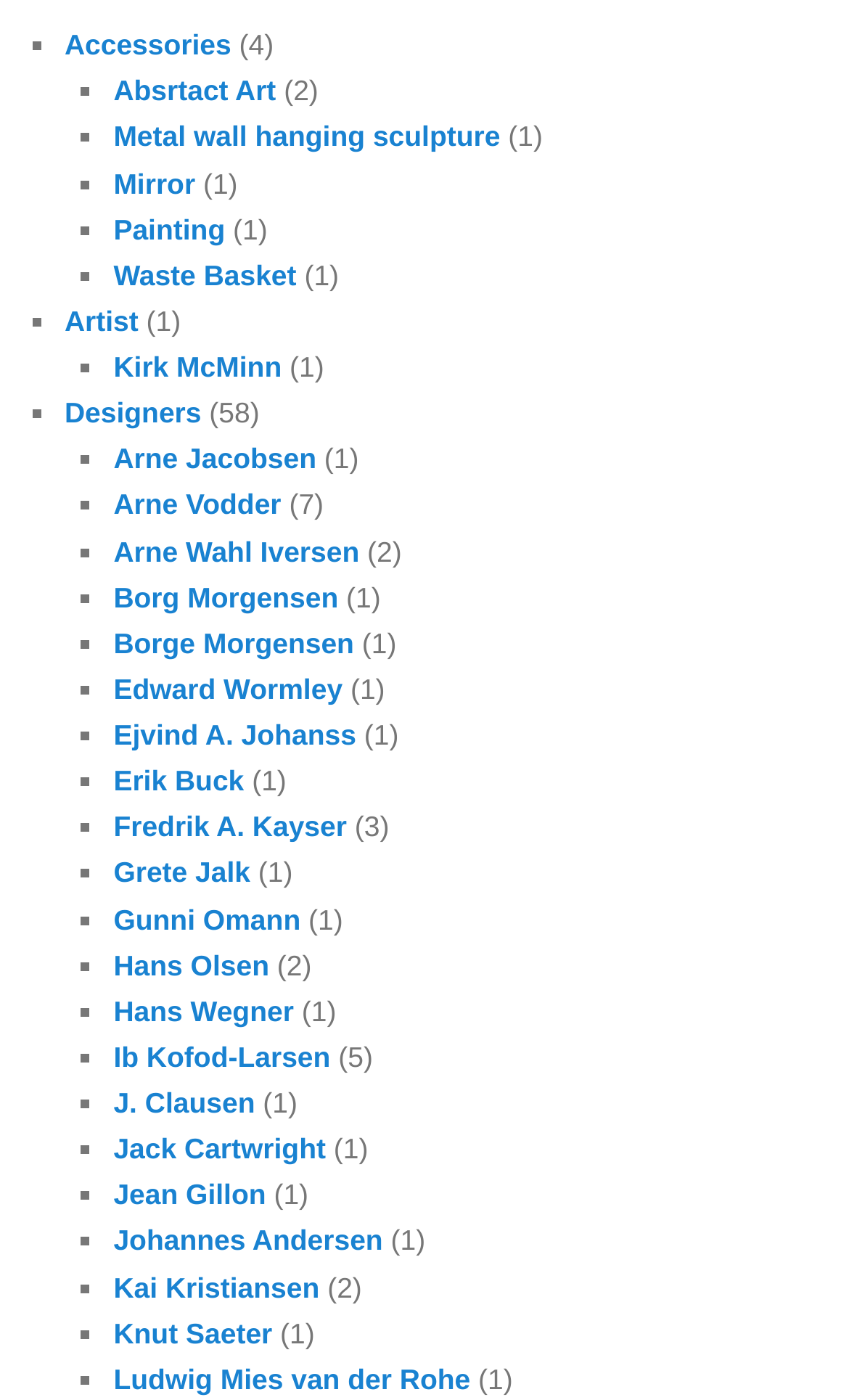Specify the bounding box coordinates of the area that needs to be clicked to achieve the following instruction: "Learn about Arne Jacobsen's designs".

[0.134, 0.316, 0.373, 0.34]